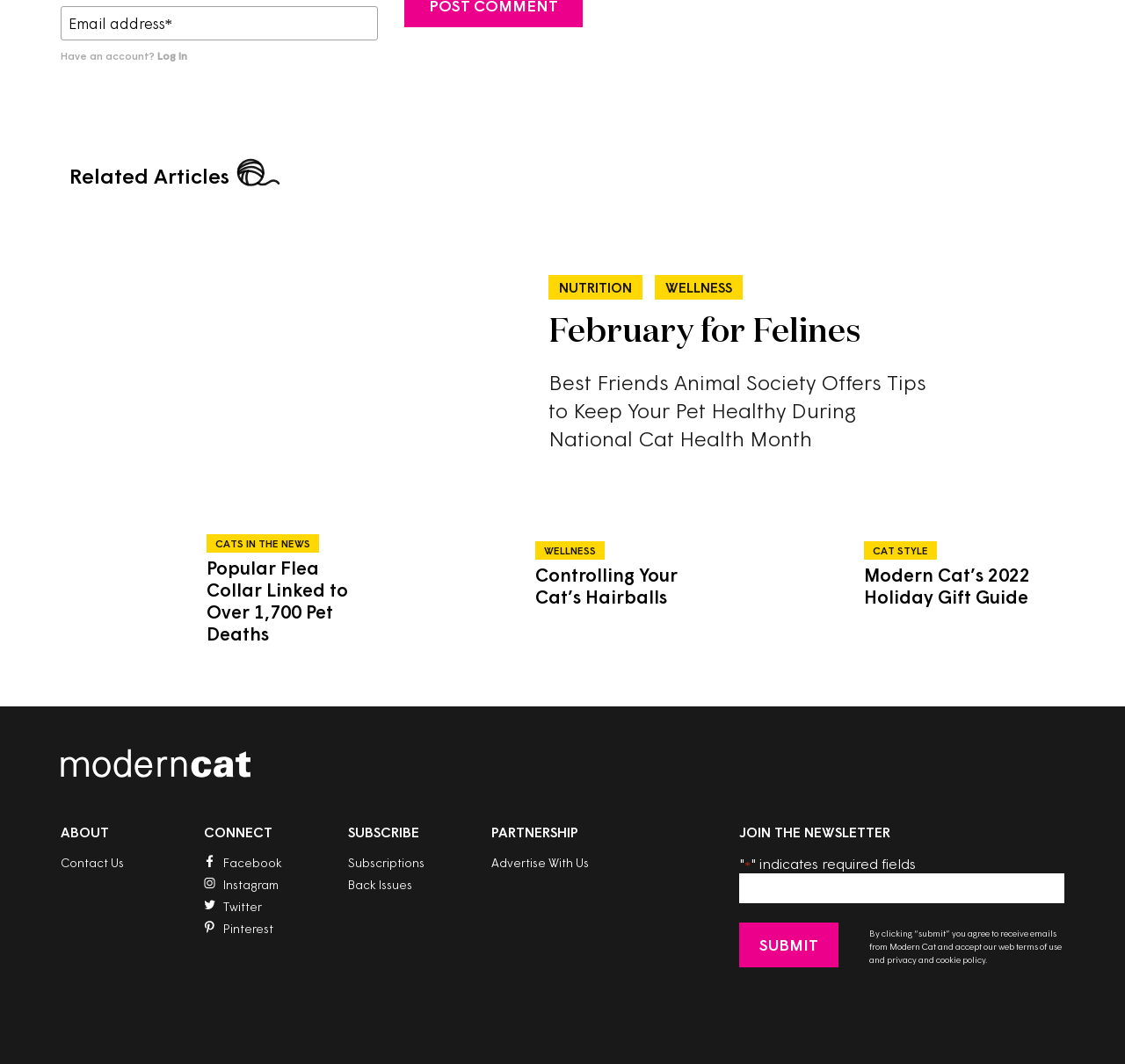Please identify the bounding box coordinates for the region that you need to click to follow this instruction: "Subscribe to the newsletter".

[0.657, 0.821, 0.946, 0.849]